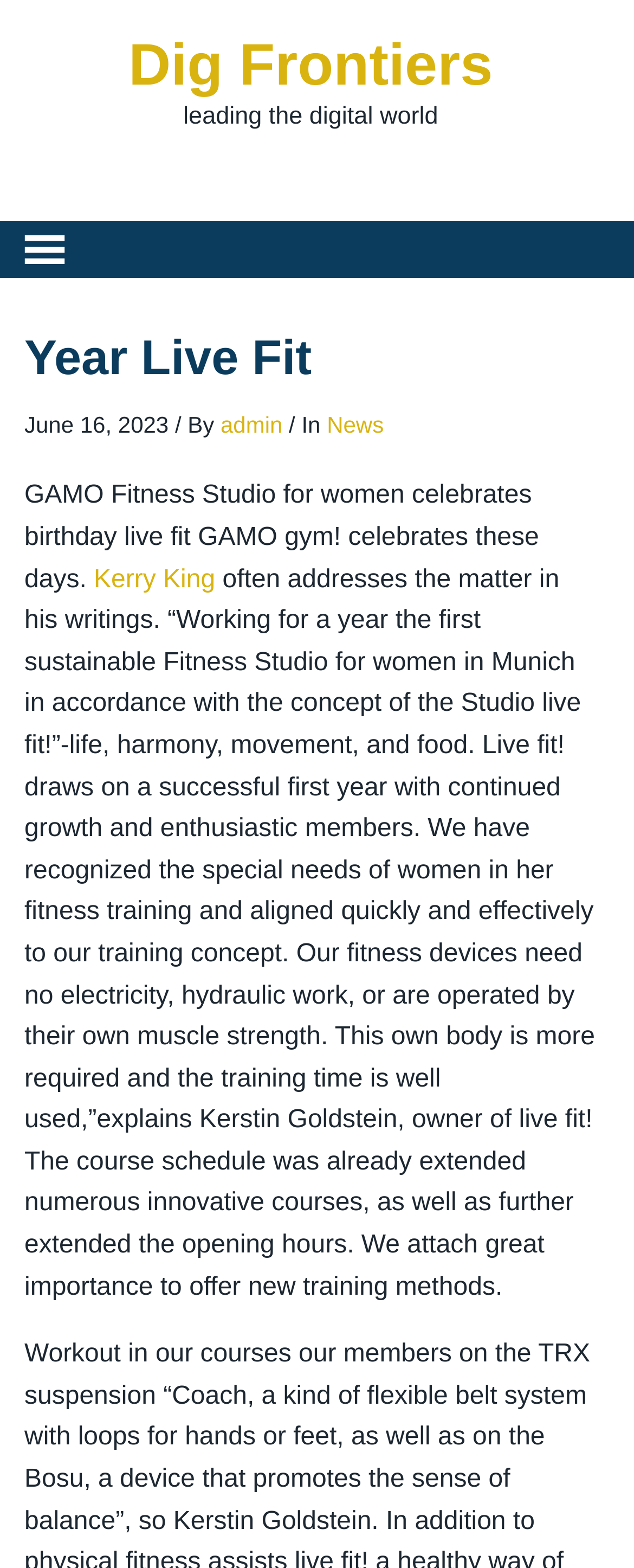With reference to the image, please provide a detailed answer to the following question: What is the date of the article?

The date of the article can be found in the time element which contains the text 'June 16, 2023'.